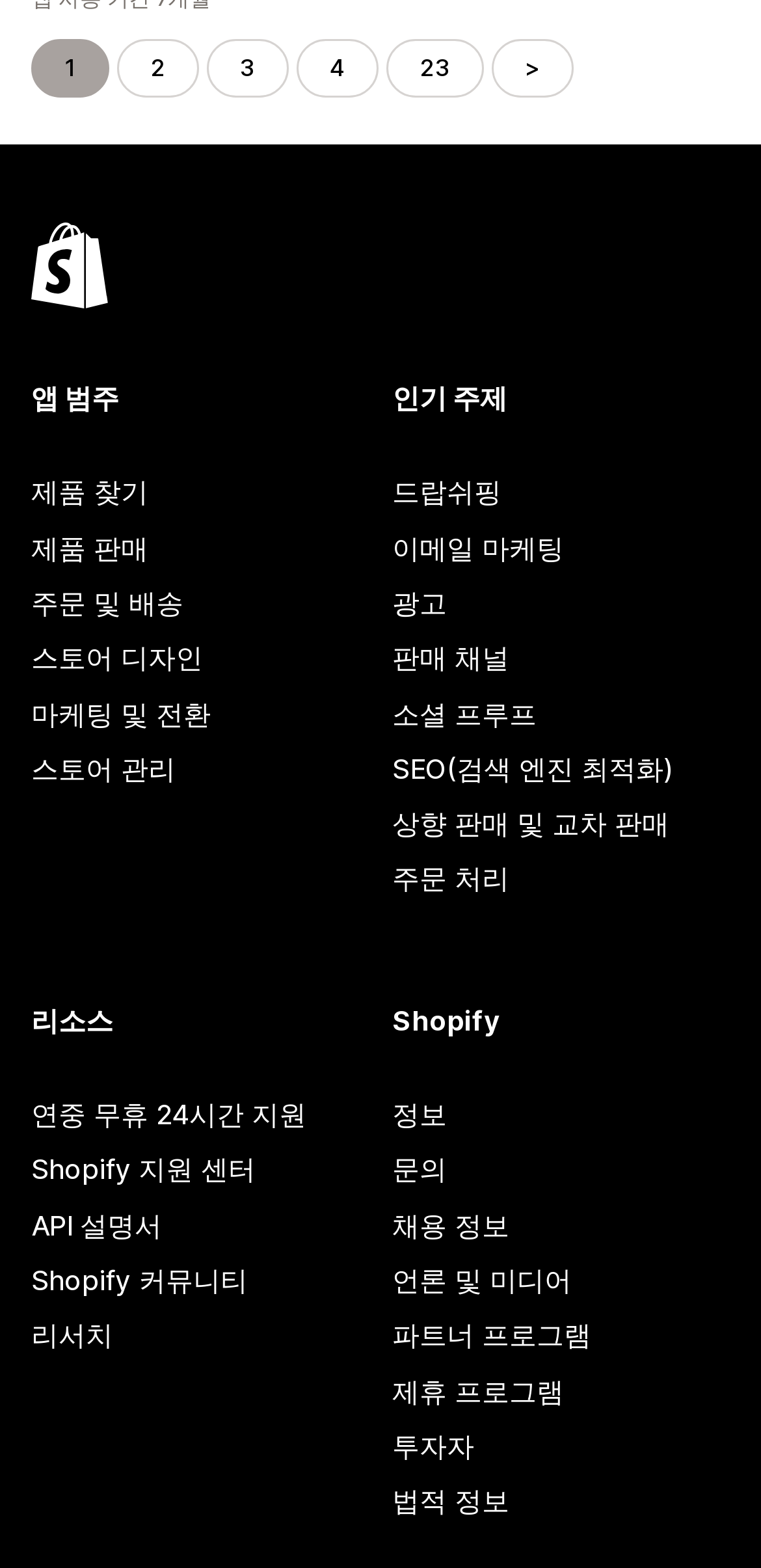From the details in the image, provide a thorough response to the question: How many Shopify links are there?

I counted the number of Shopify links starting from '정보' to '법적 정보' and found 6 links.